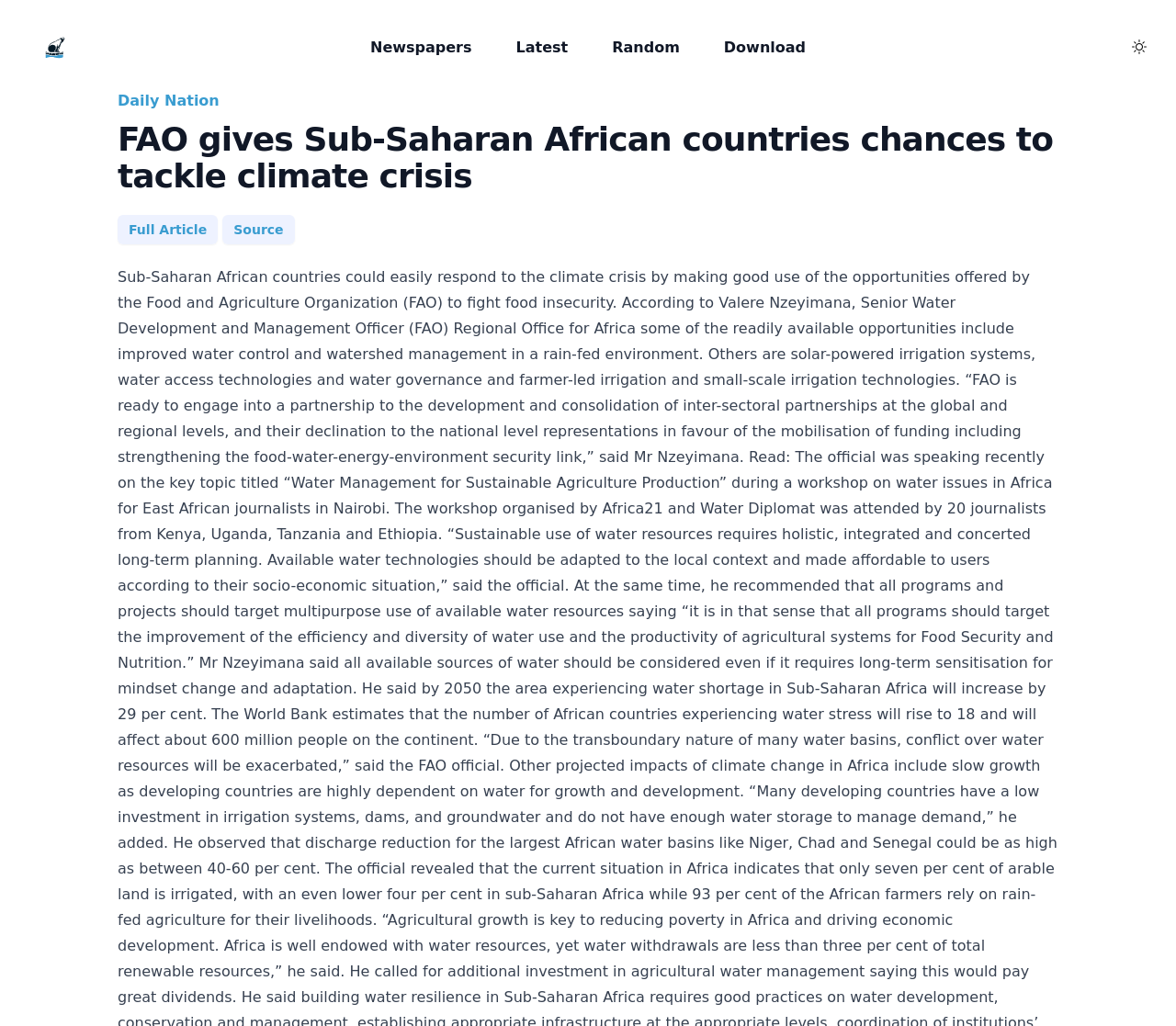How many links are present in the top navigation bar?
Please respond to the question with a detailed and thorough explanation.

I counted the links in the top navigation bar and found that there are 5 links: 'Your Company', 'Newspapers', 'Latest', 'Random', and 'Download'. These links are located at the top of the webpage with bounding boxes [0.02, 0.016, 0.073, 0.077], [0.305, 0.027, 0.411, 0.066], [0.429, 0.027, 0.492, 0.066], [0.511, 0.027, 0.587, 0.066], and [0.606, 0.027, 0.695, 0.066] respectively.